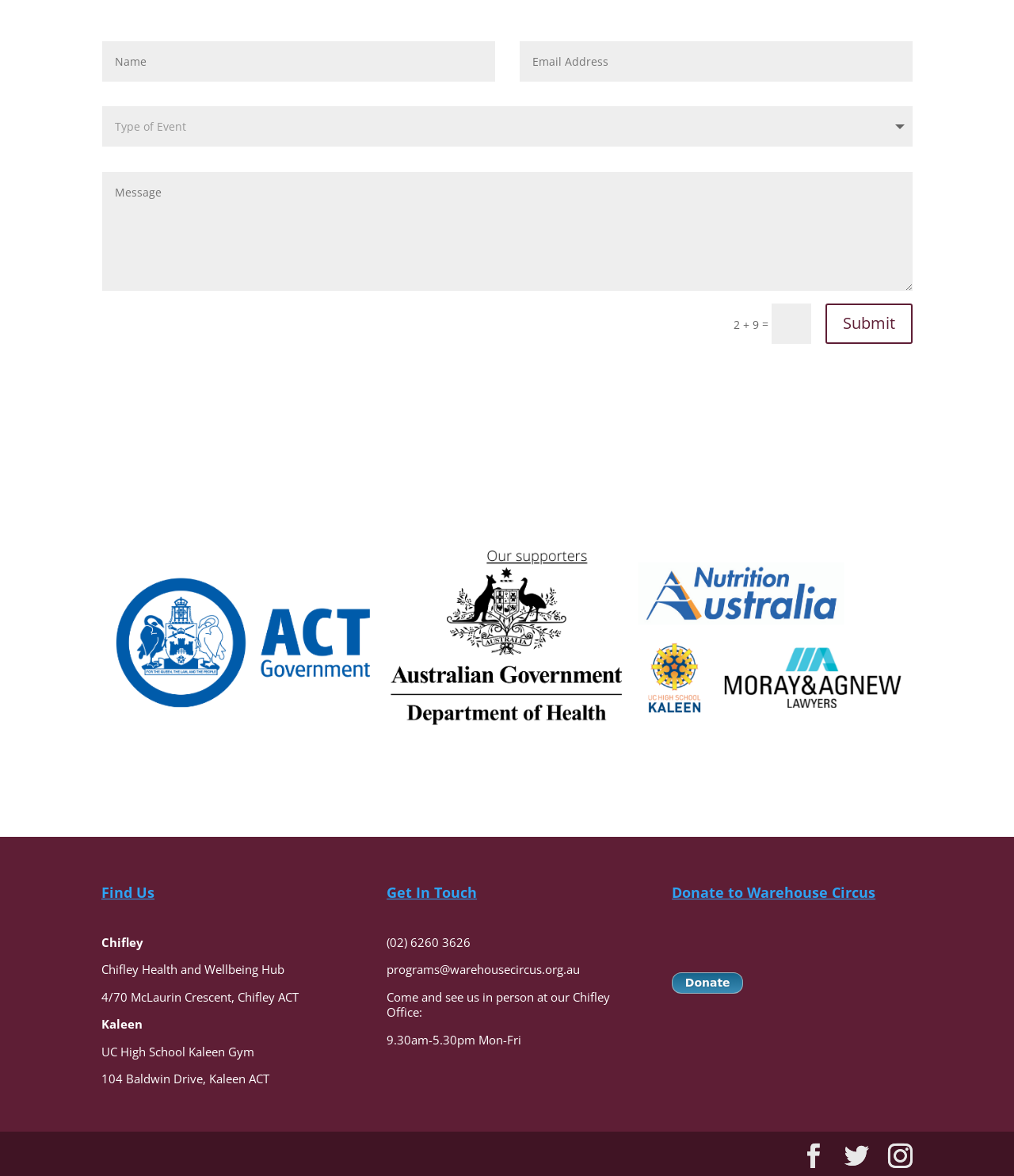Locate the bounding box coordinates of the clickable region necessary to complete the following instruction: "Find us at Chifley". Provide the coordinates in the format of four float numbers between 0 and 1, i.e., [left, top, right, bottom].

[0.1, 0.794, 0.141, 0.808]